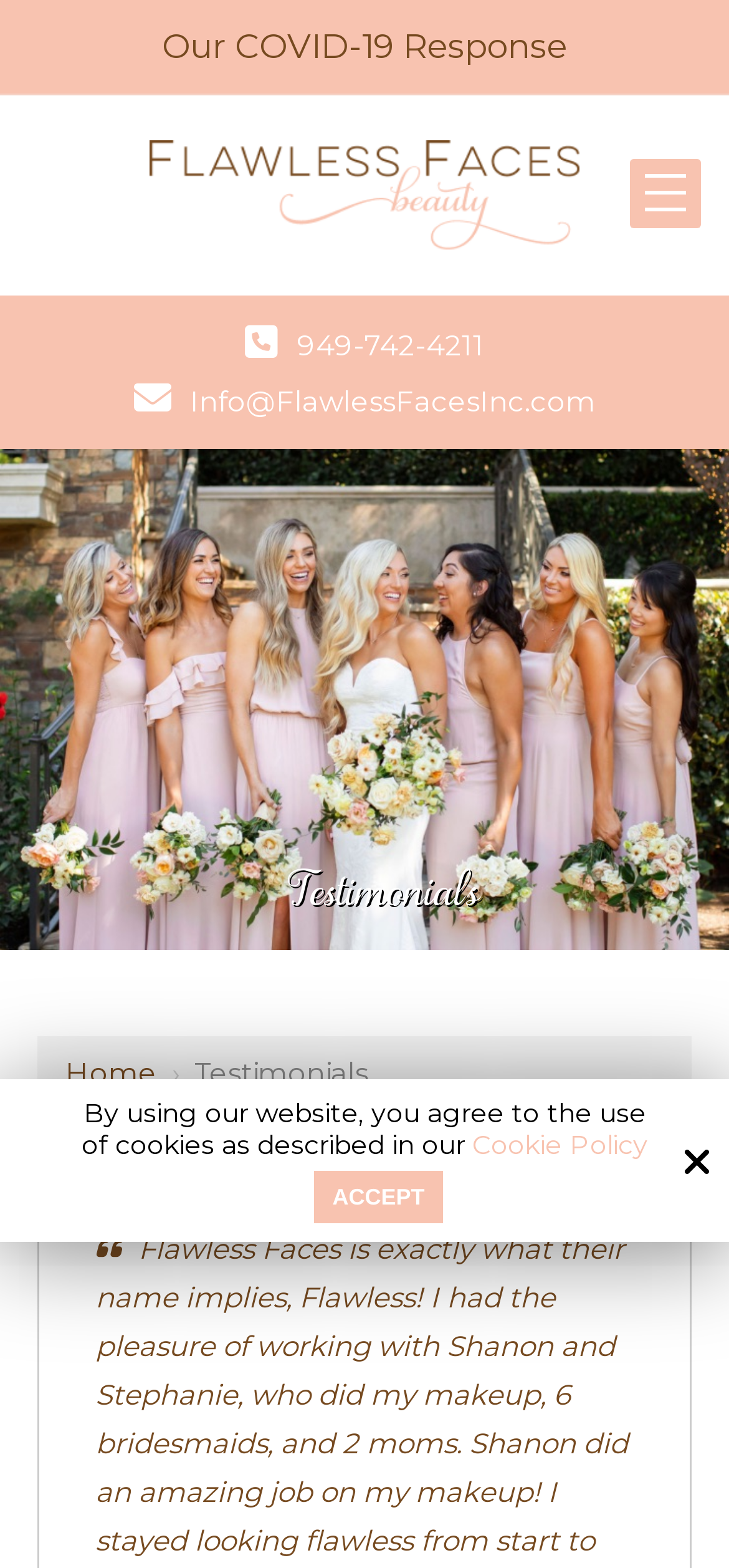Summarize the webpage in an elaborate manner.

The webpage is focused on showcasing testimonials, with the title "Default | Testimonials" at the top. At the top-left corner, there is a link to "Our COVID-19 Response" and a logo image with a link to the homepage. 

Below the logo, there is an article section with three marks, each containing a small amount of text. To the right of this section, there are two links: one for a phone number "949-742-4211" and another for an email address "Info@FlawlessFacesInc.com".

In the middle of the page, there is a figcaption section that spans the entire width of the page. Within this section, there is an article with a heading that reads "Testimonials". 

Below the testimonials heading, there are three navigation links: "Home", a separator, and the current page "Testimonials". 

At the bottom of the page, there is another article section that spans the entire width of the page. This section contains a figure with a static text describing the use of cookies on the website, a link to the "Cookie Policy", and an "ACCEPT" button.